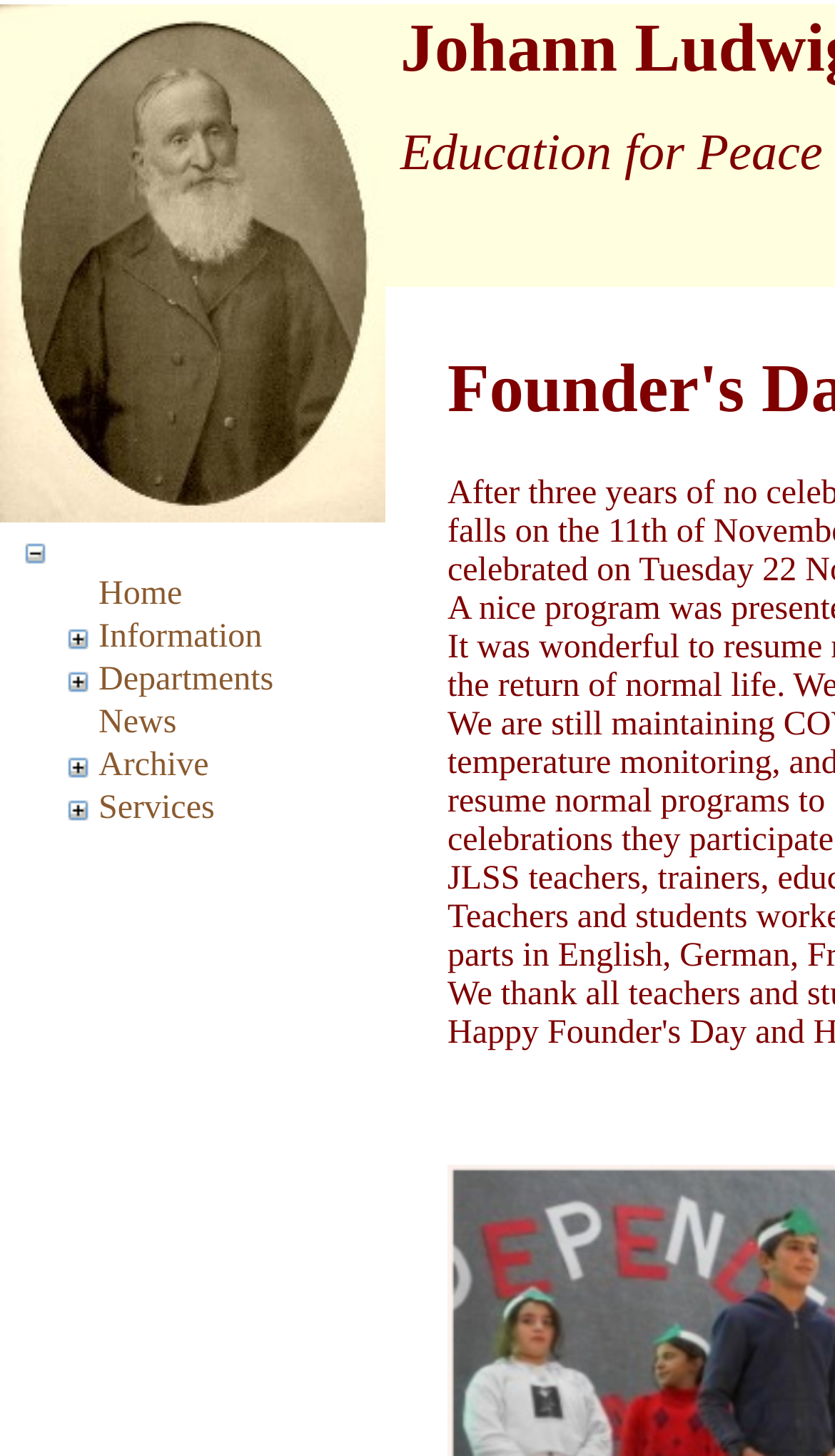Identify the bounding box coordinates of the element to click to follow this instruction: 'Expand Information'. Ensure the coordinates are four float values between 0 and 1, provided as [left, top, right, bottom].

[0.067, 0.424, 0.118, 0.453]